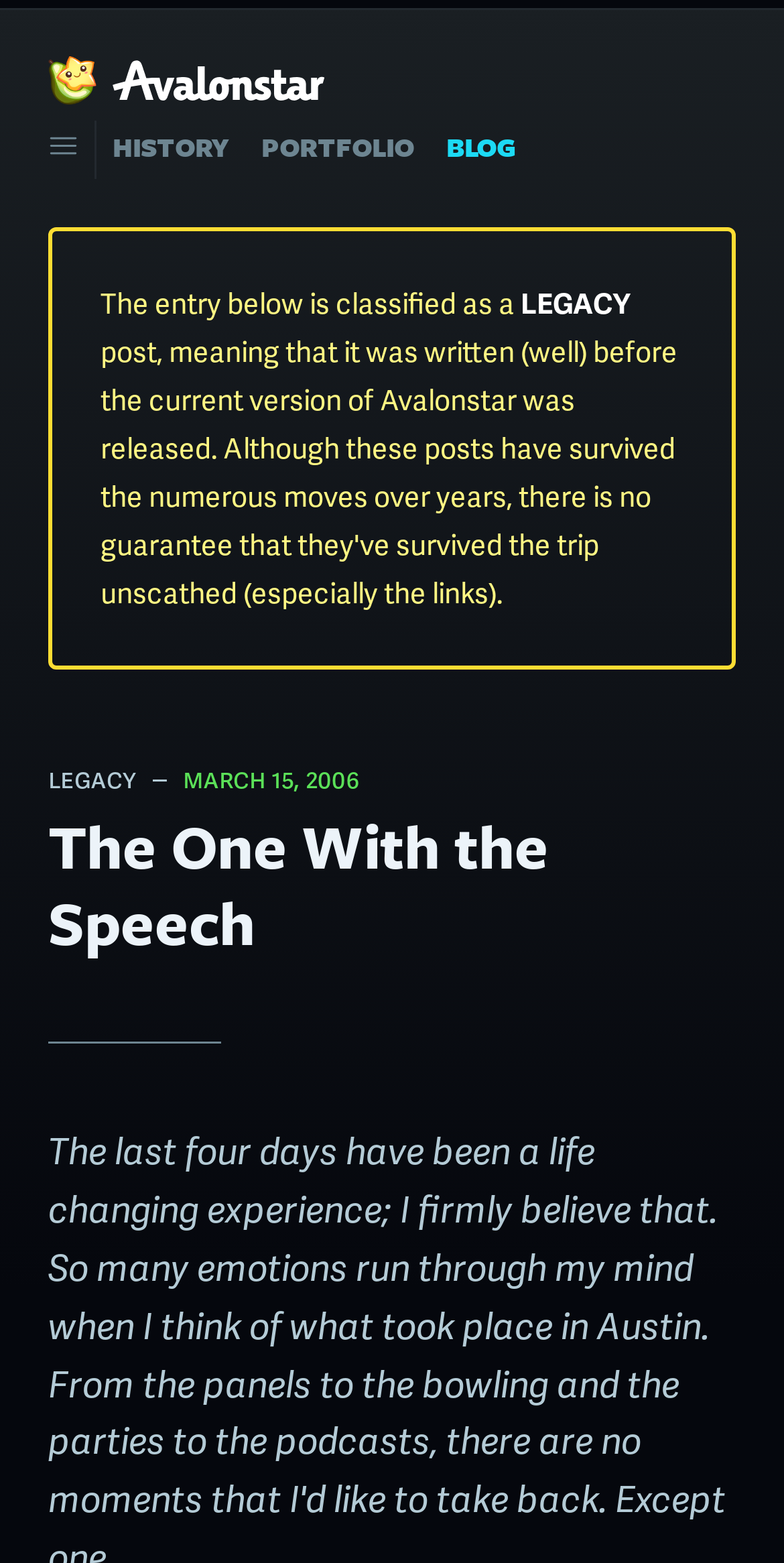Illustrate the webpage thoroughly, mentioning all important details.

The webpage appears to be a blog post titled "The One With the Speech" on a website called Avalonstar. At the top left corner, there is a logo image, accompanied by another small image to its right. Below these images, there is a horizontal navigation menu with three links: "HISTORY", "PORTFOLIO", and "BLOG", which are evenly spaced across the top of the page.

The main content of the page is a blog post, which is categorized as "LEGACY" and has a timestamp of "March 15, 2006". The title of the post, "The One With the Speech", is prominently displayed in a large font size. The post itself is a personal reflection, with the author describing the past four days as a life-changing experience, filled with various emotions.

There is also a small image located at the top left corner of the page, separate from the logo and navigation menu. Additionally, there is a generic element at the top left corner of the page, but it does not contain any descriptive text.